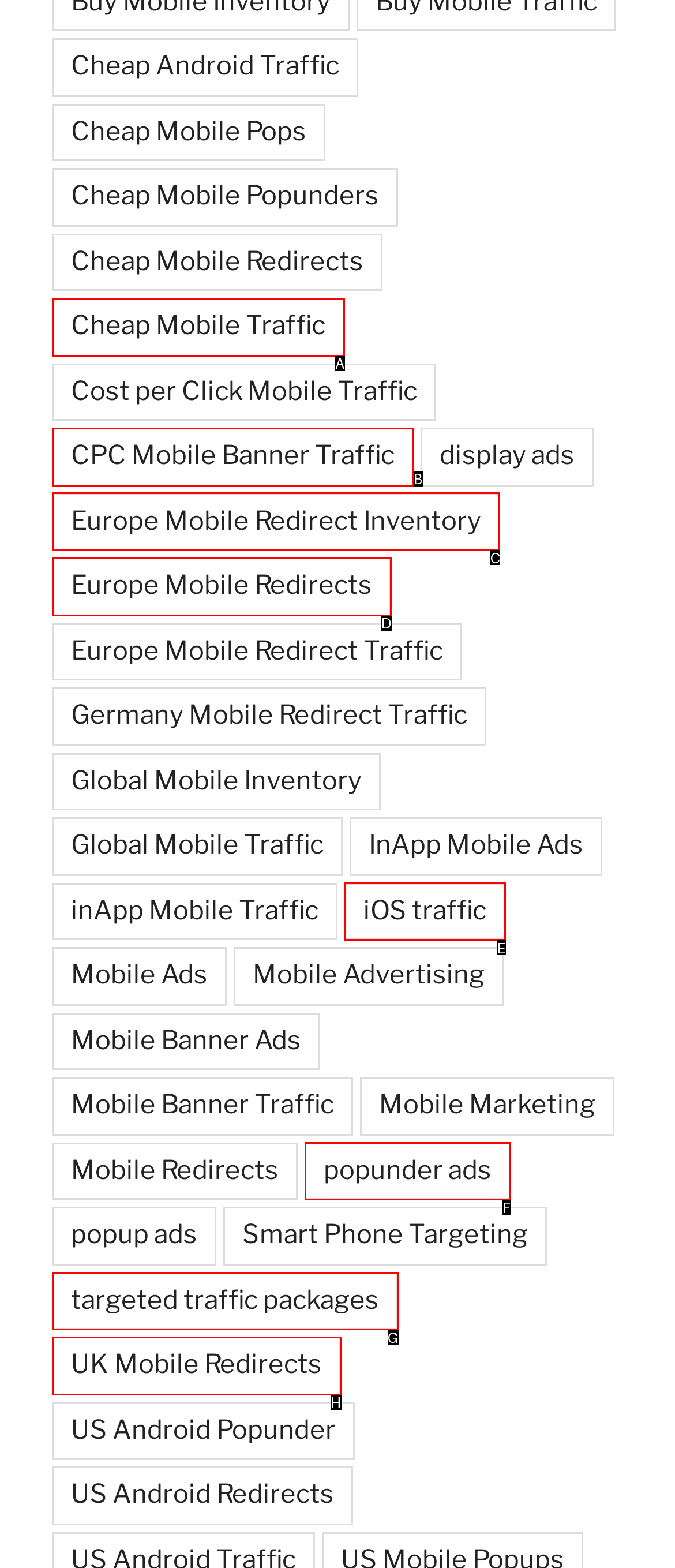Based on the task: Toggle navigation, which UI element should be clicked? Answer with the letter that corresponds to the correct option from the choices given.

None